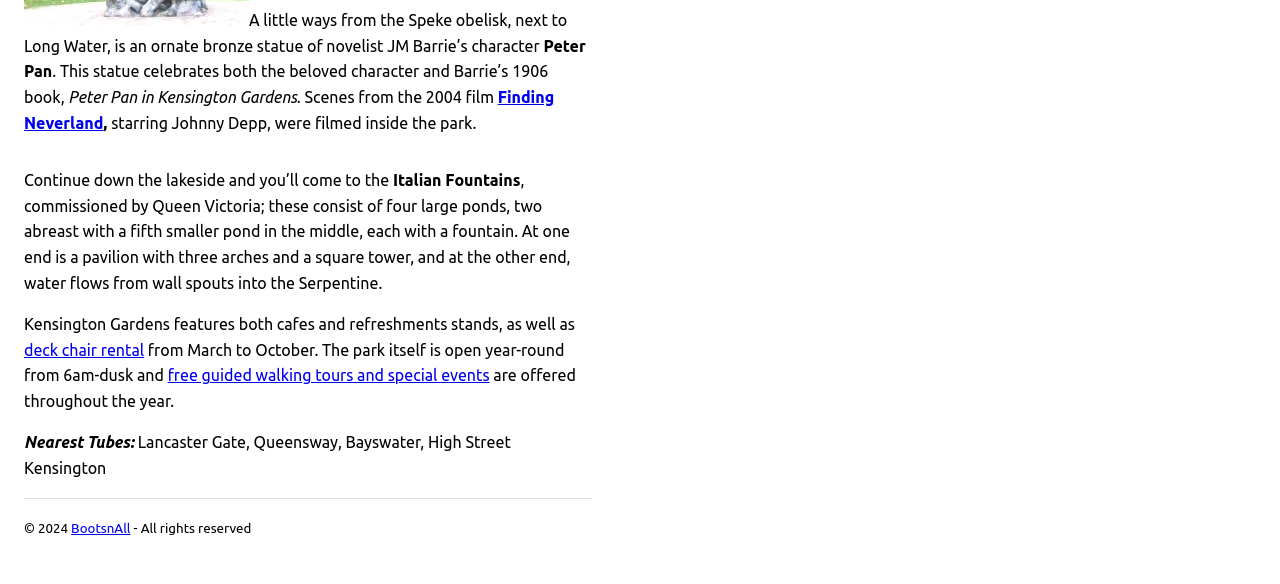Give a one-word or one-phrase response to the question:
What is the name of the novelist mentioned?

JM Barrie